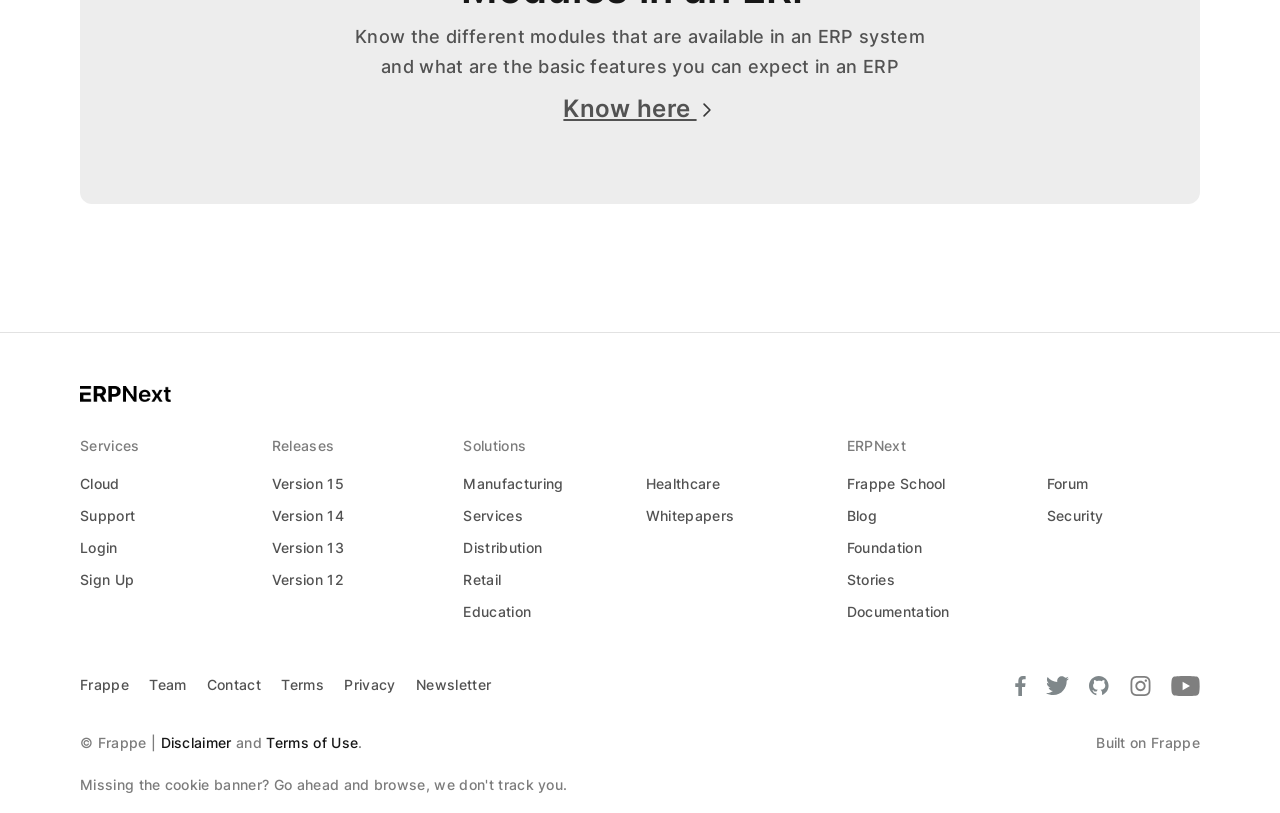How many social media links are present at the bottom of the webpage?
Please answer using one word or phrase, based on the screenshot.

5